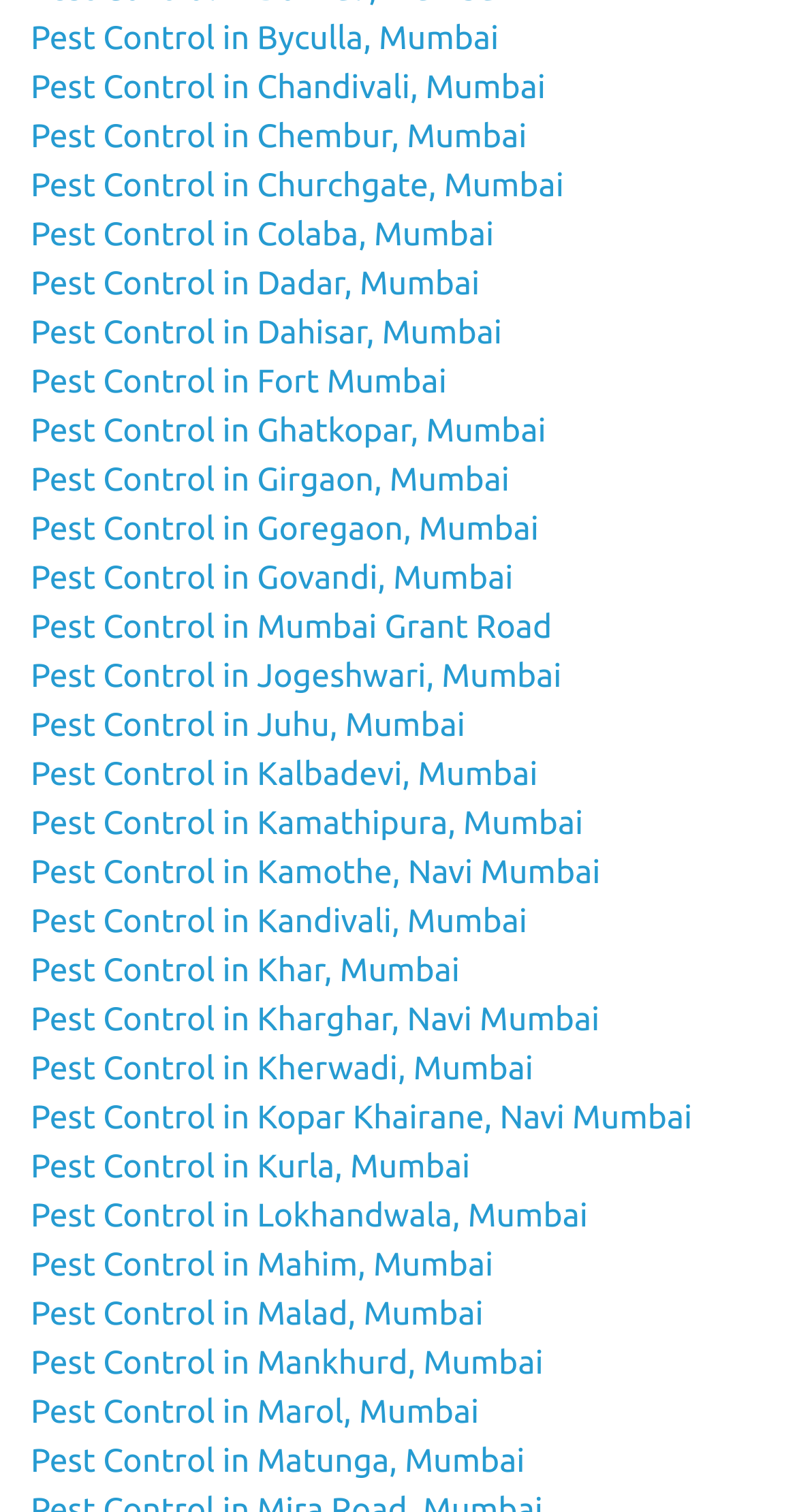Please determine the bounding box coordinates of the element's region to click in order to carry out the following instruction: "View Pest Control in Colaba, Mumbai". The coordinates should be four float numbers between 0 and 1, i.e., [left, top, right, bottom].

[0.038, 0.143, 0.62, 0.167]